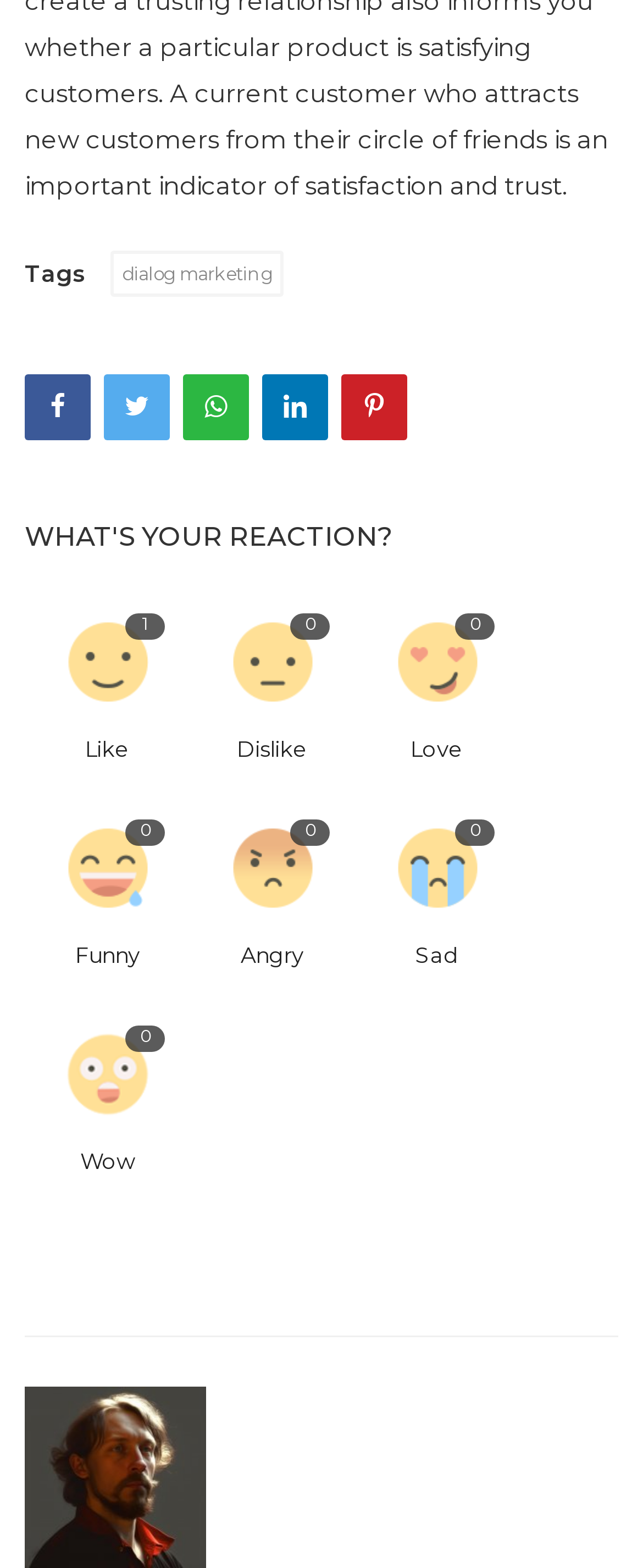Specify the bounding box coordinates of the area to click in order to execute this command: 'Click on the 'like' button'. The coordinates should consist of four float numbers ranging from 0 to 1, and should be formatted as [left, top, right, bottom].

[0.071, 0.383, 0.263, 0.462]